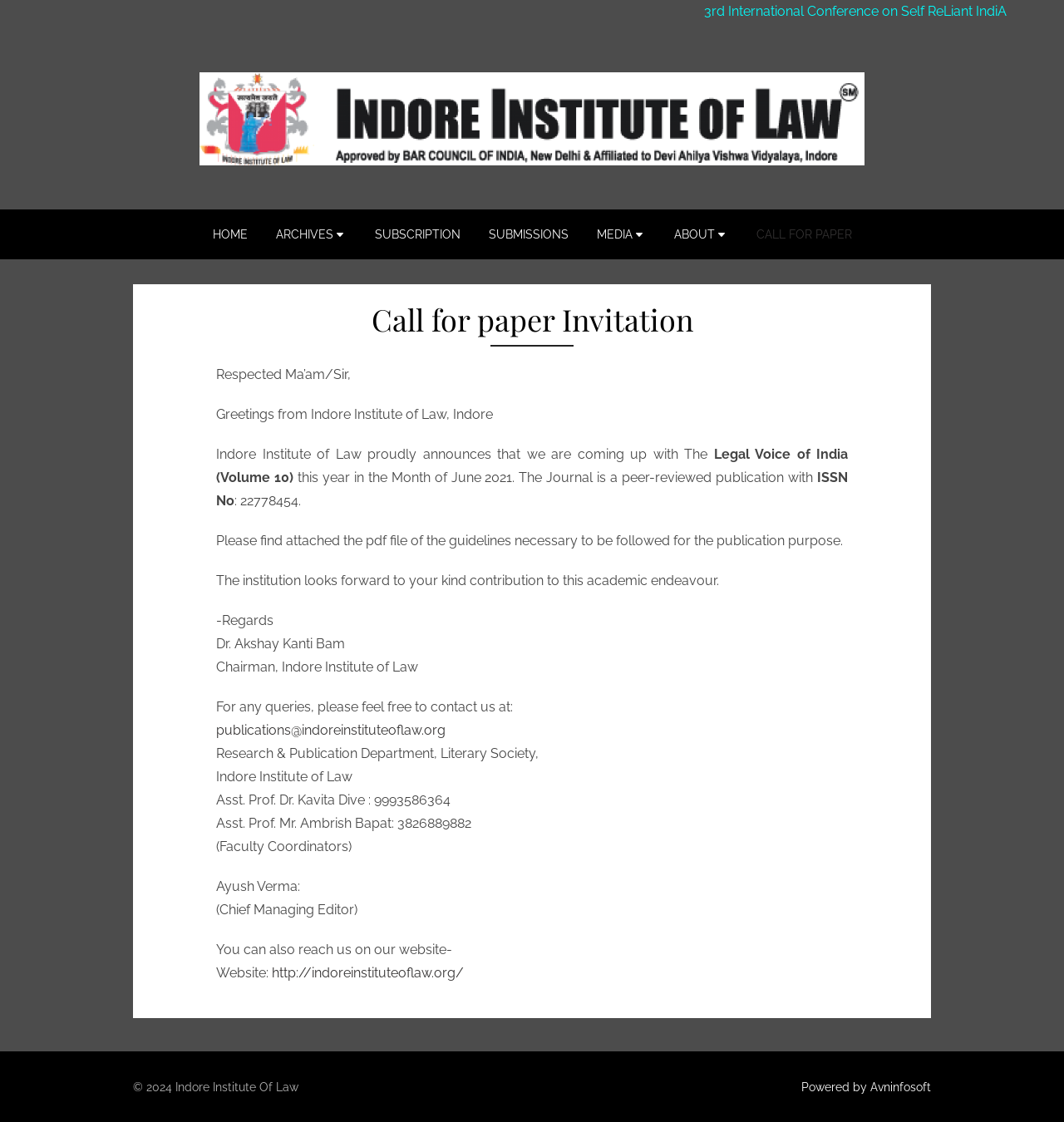Convey a detailed summary of the webpage, mentioning all key elements.

The webpage is about a call for paper invitation from the Indore Institute of Law. At the top, there is a link to a 3rd International Conference on Self ReLiant IndiA, and a "Skip to content" link. Below that, there is a navigation menu with links to different sections of the website, including HOME, ARCHIVES C, SUBSCRIPTION, SUBMISSIONS, MEDIA C, ABOUT C, and CALL FOR PAPER.

The main content of the page is an article with a heading "Call for paper Invitation" at the top. The article starts with a greeting from the Indore Institute of Law, followed by an announcement about the upcoming publication of the Legal Voice of India (Volume 10) in June 2021. The article provides details about the publication, including its ISSN number, and attaches a PDF file with guidelines for publication.

The article also includes a message from the Chairman of the Indore Institute of Law, Dr. Akshay Kanti Bam, and provides contact information for the Research & Publication Department, including email addresses and phone numbers of faculty coordinators and the Chief Managing Editor.

At the bottom of the page, there is a copyright notice "© 2024 Indore Institute Of Law" and a link to the website's powered by Avninfosoft.